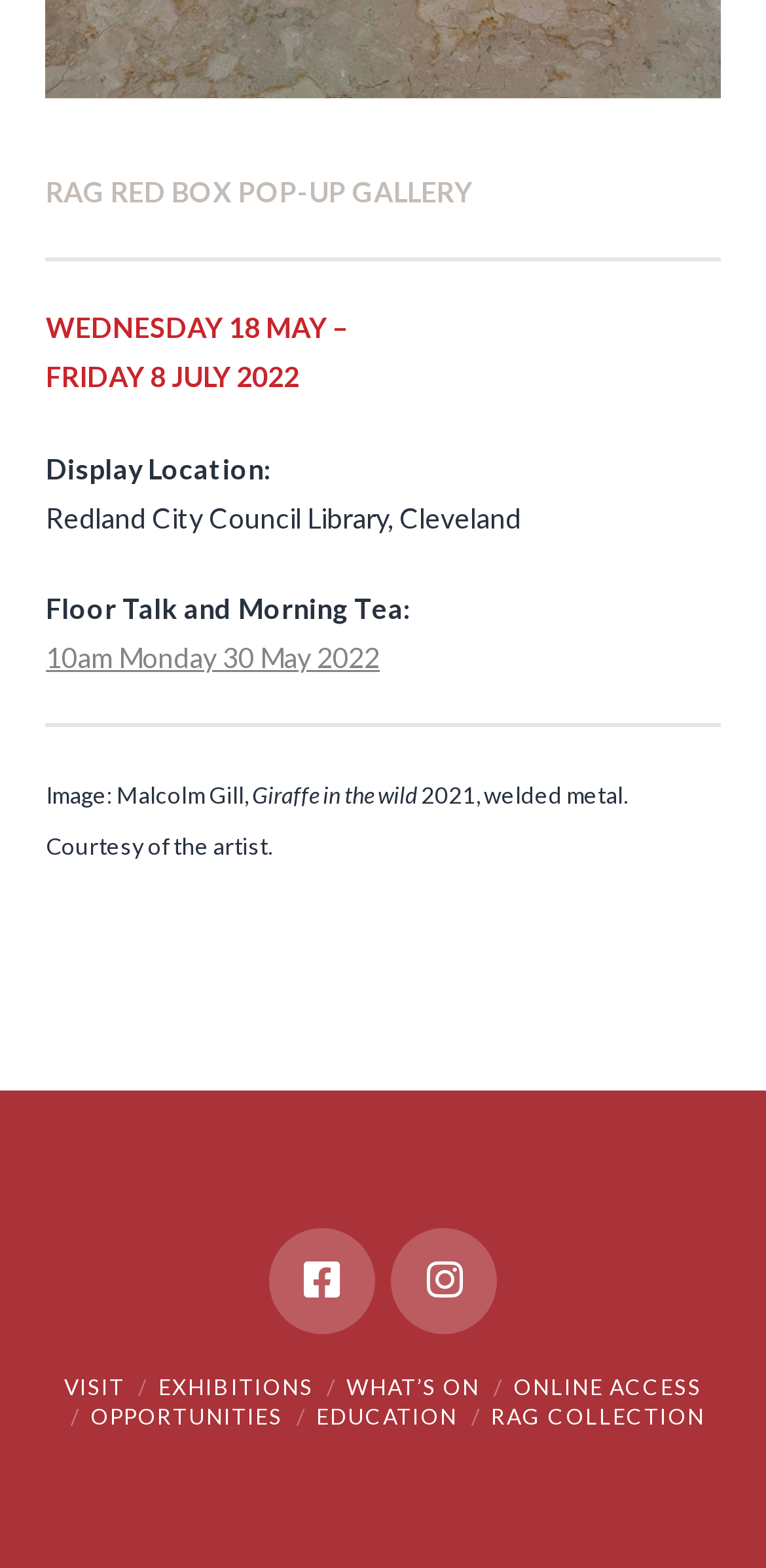Identify the bounding box coordinates for the UI element mentioned here: "EXHIBITIONS". Provide the coordinates as four float values between 0 and 1, i.e., [left, top, right, bottom].

[0.206, 0.876, 0.409, 0.893]